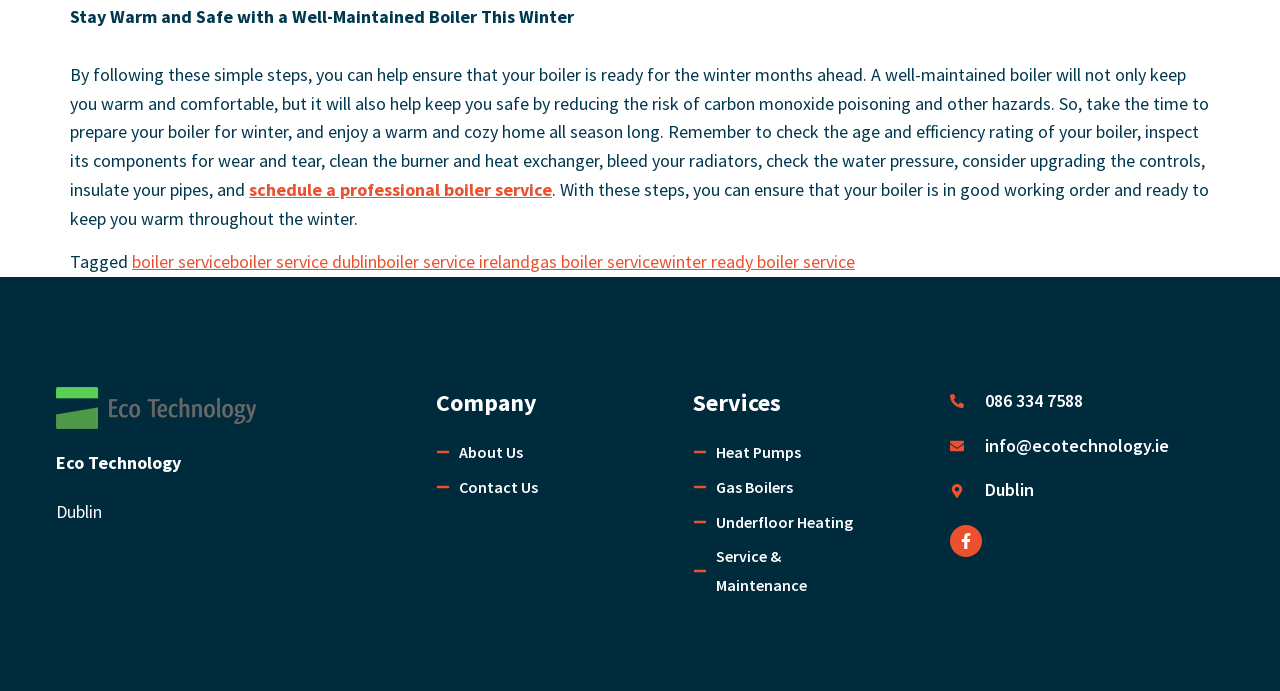What is the location of Eco Technology?
Please use the image to provide an in-depth answer to the question.

The static text elements 'Dublin' and the logo image 'eco technology dublin logo' suggest that Eco Technology is located in Dublin.